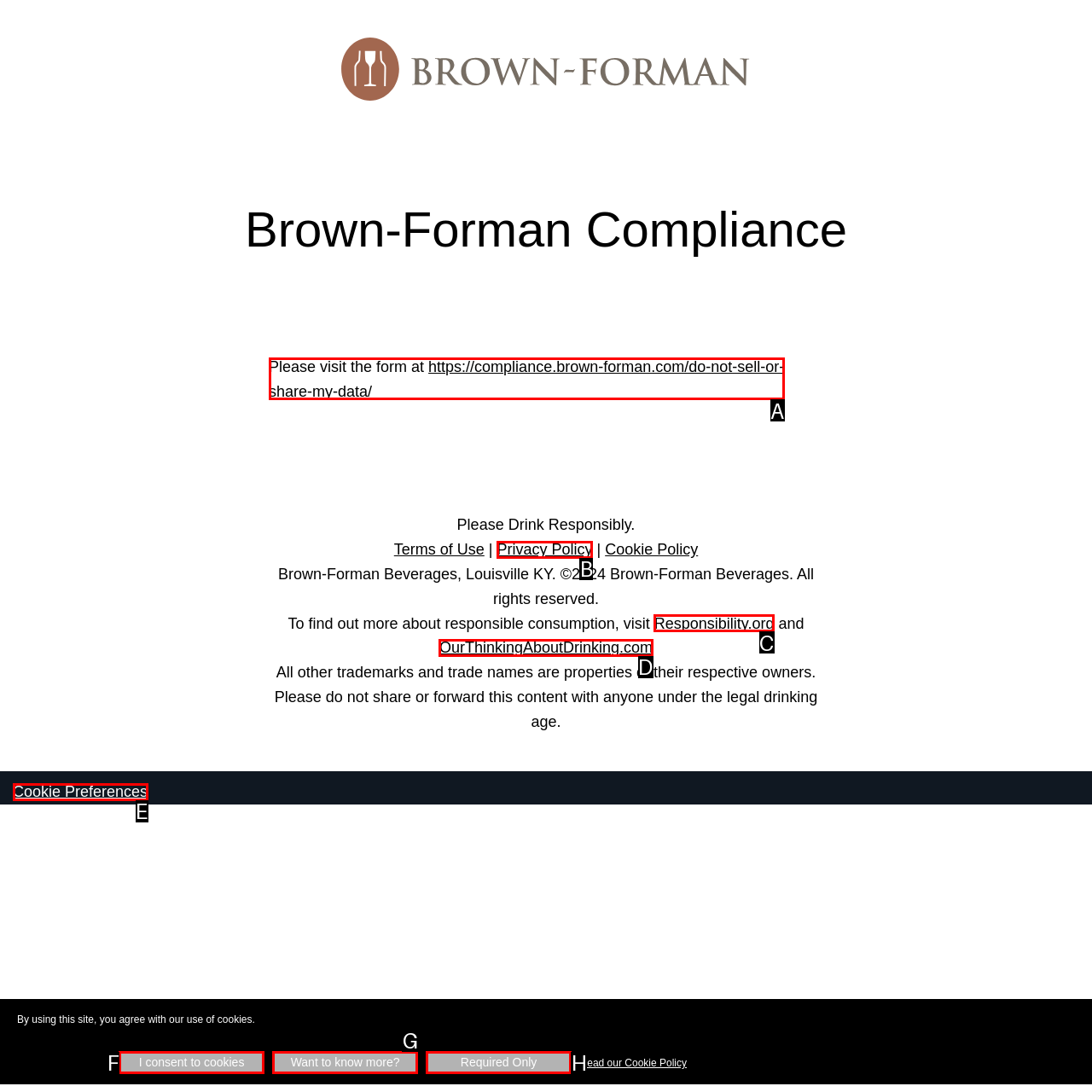Determine which HTML element matches the given description: I consent to cookies. Provide the corresponding option's letter directly.

F